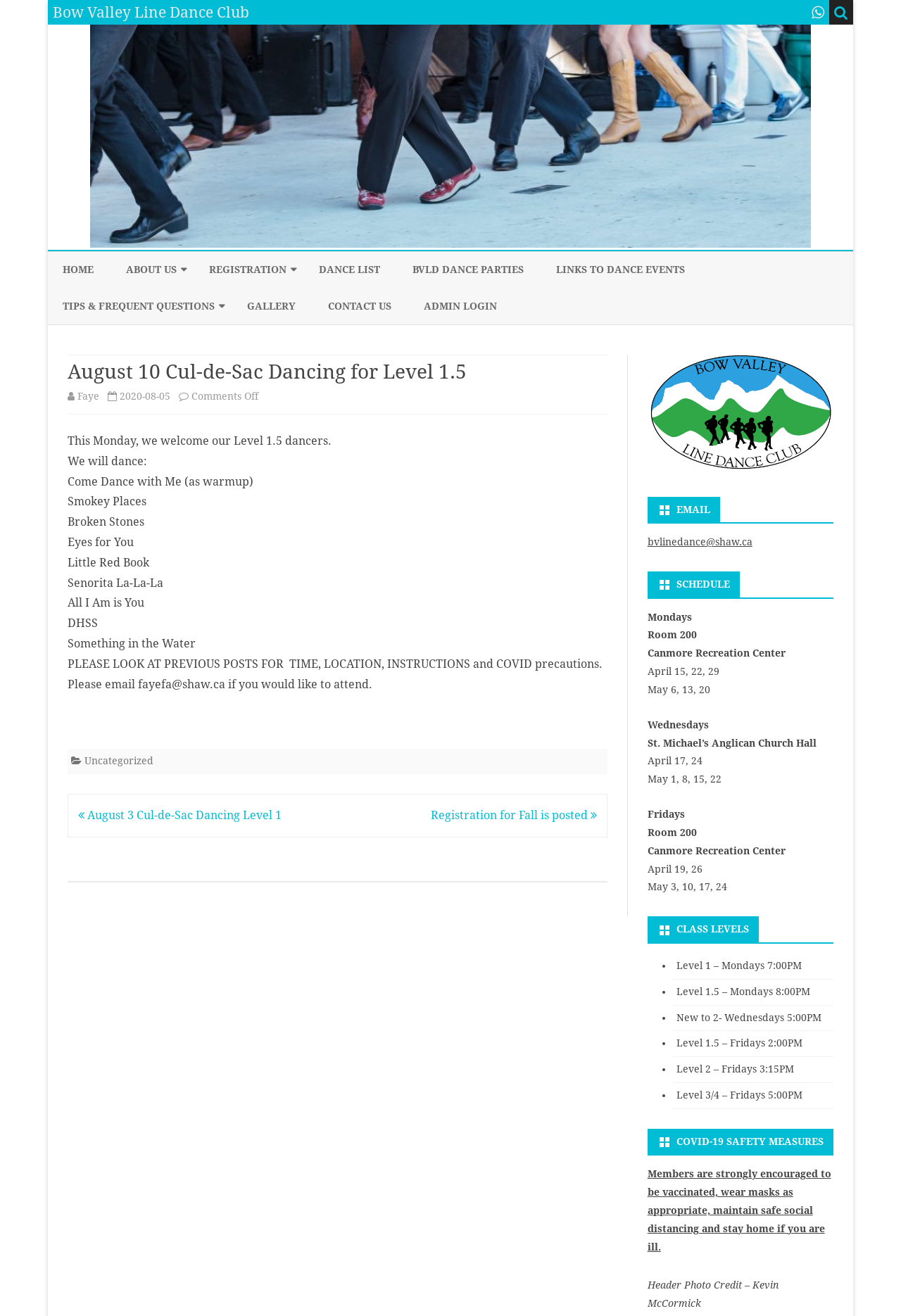What are the days of the week when dance classes are held?
Please provide a single word or phrase as your answer based on the image.

Mondays, Wednesdays, Fridays